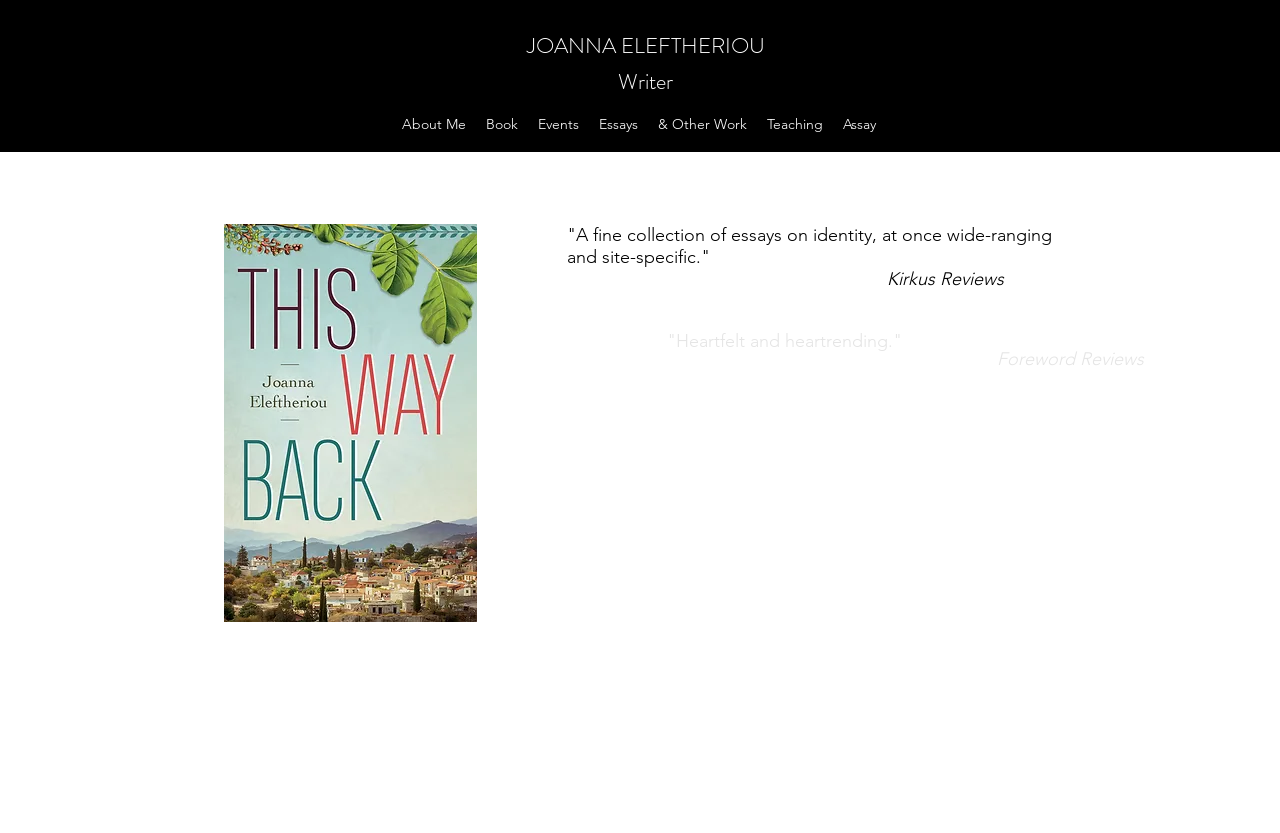Please specify the bounding box coordinates of the region to click in order to perform the following instruction: "Buy the book".

[0.268, 0.791, 0.301, 0.804]